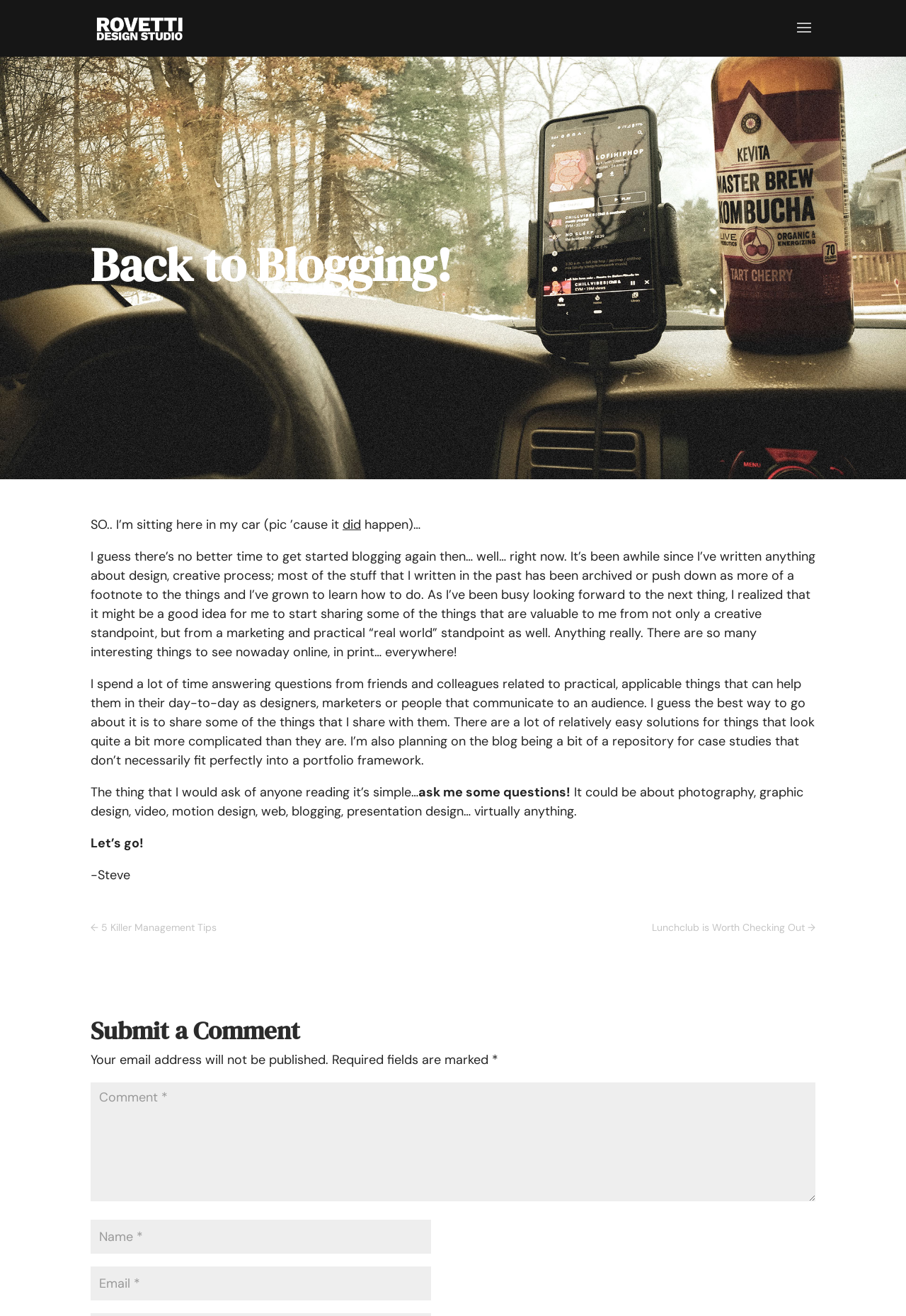Given the element description: "input value="Comment *" name="comment"", predict the bounding box coordinates of the UI element it refers to, using four float numbers between 0 and 1, i.e., [left, top, right, bottom].

[0.1, 0.822, 0.9, 0.913]